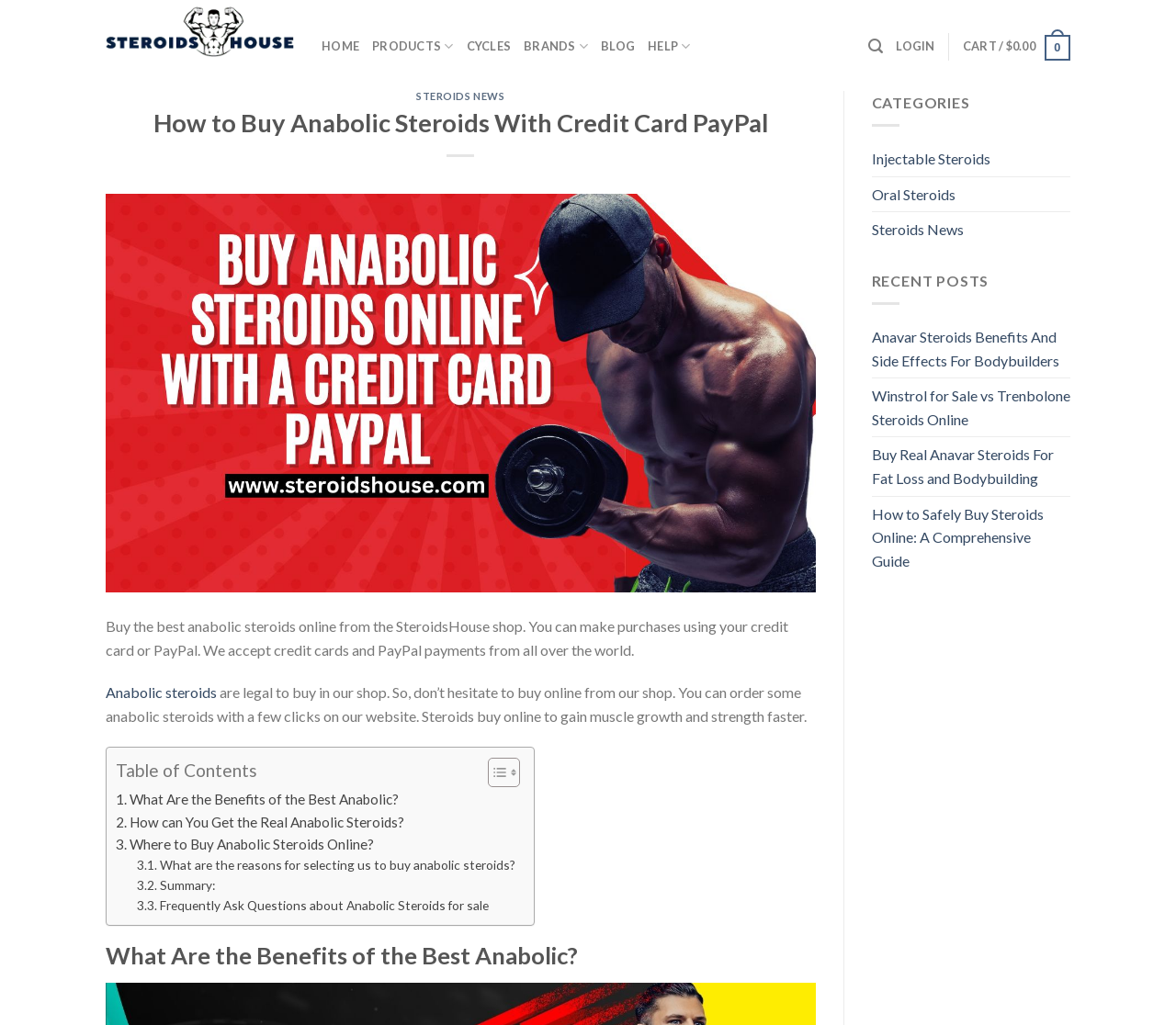Find the bounding box coordinates of the element's region that should be clicked in order to follow the given instruction: "View 'STEROIDS NEWS'". The coordinates should consist of four float numbers between 0 and 1, i.e., [left, top, right, bottom].

[0.354, 0.088, 0.429, 0.099]